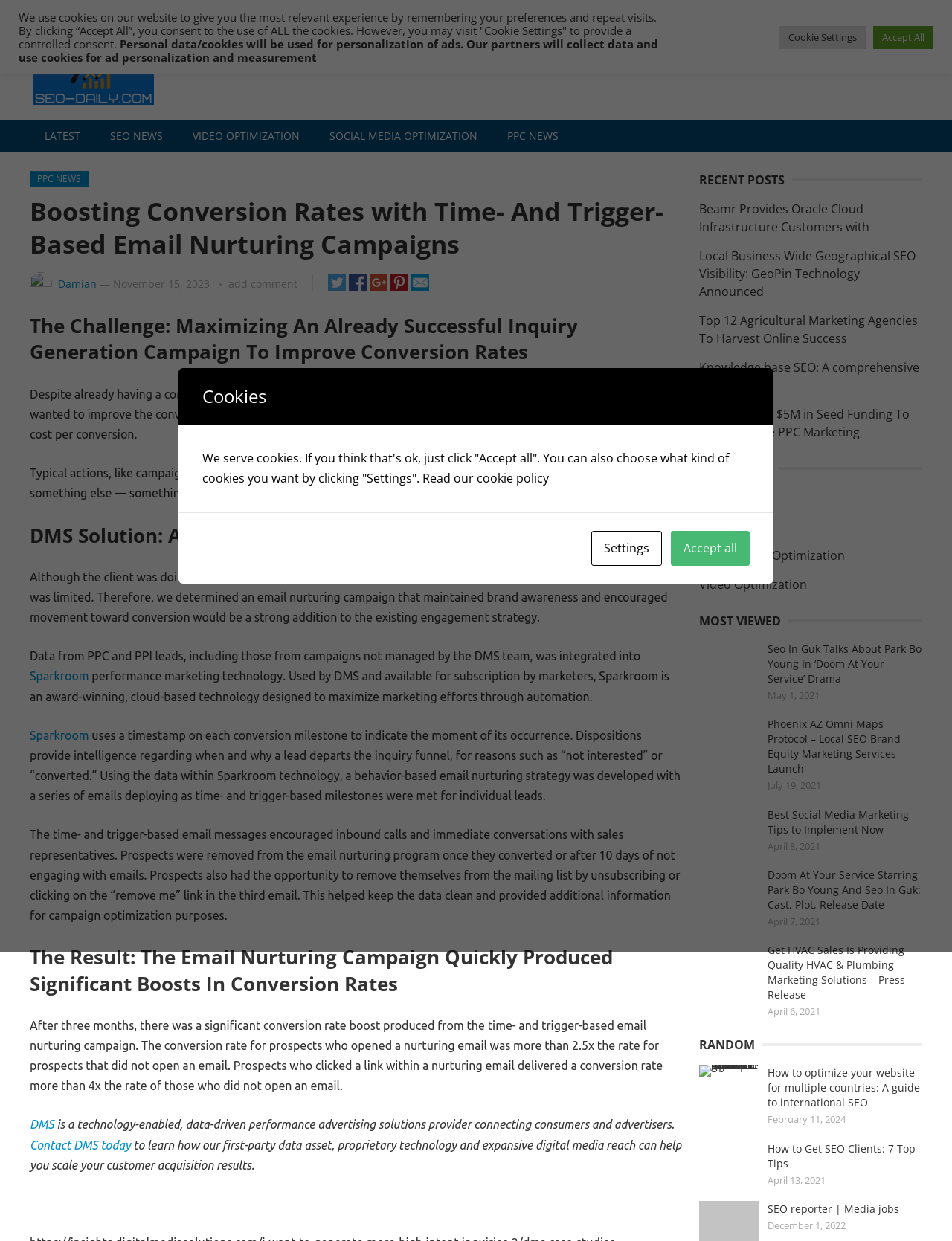What is the name of the company that provided the solution?
Please give a detailed answer to the question using the information shown in the image.

The name of the company that provided the solution can be found in the paragraph that mentions 'DMS Solution: A Trigger-Based Email Nurturing Campaign' which indicates that the company that provided the solution is DMS.